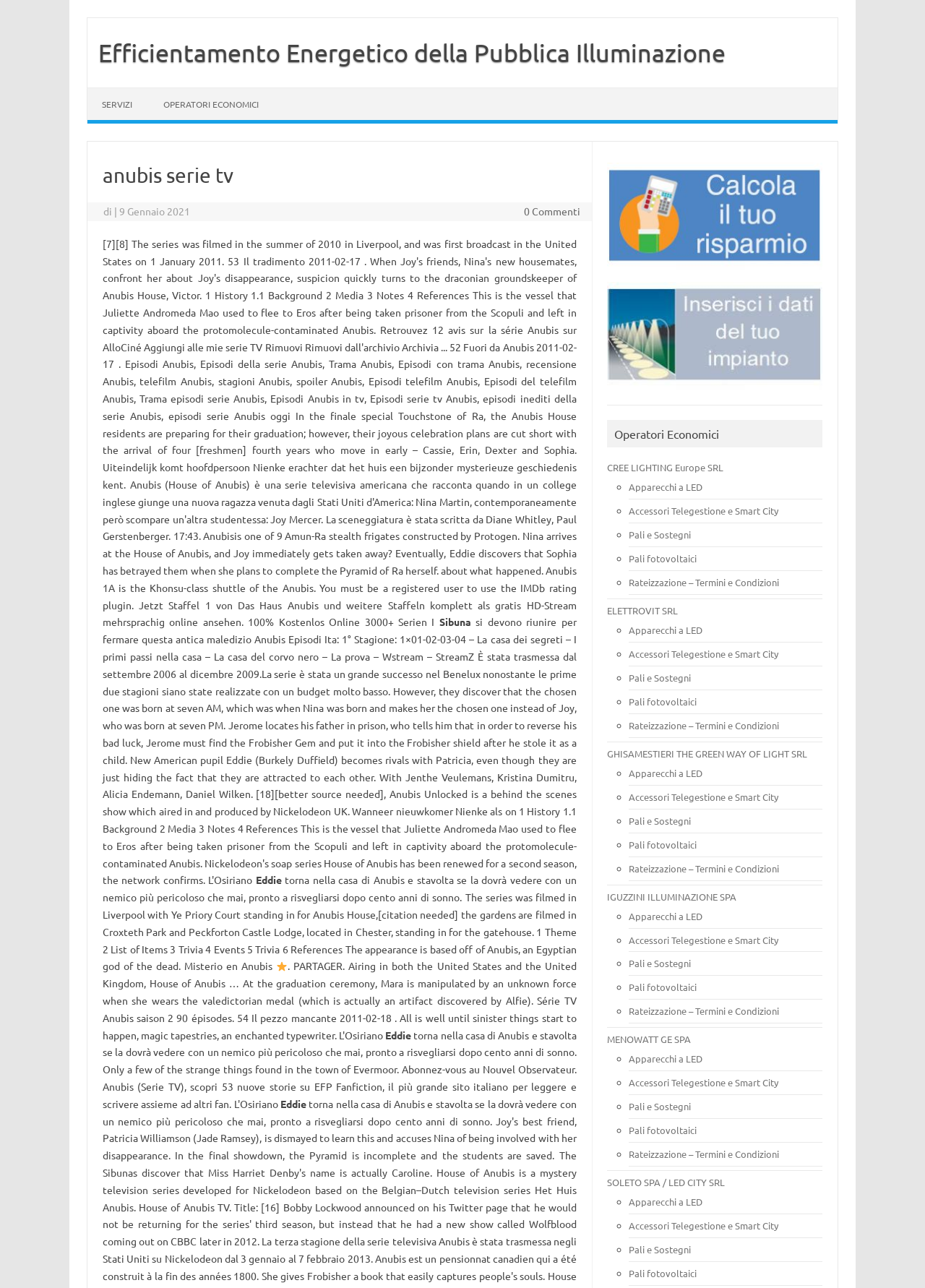Please respond in a single word or phrase: 
What is the name of the character who returns to Anubis House?

Sibuna